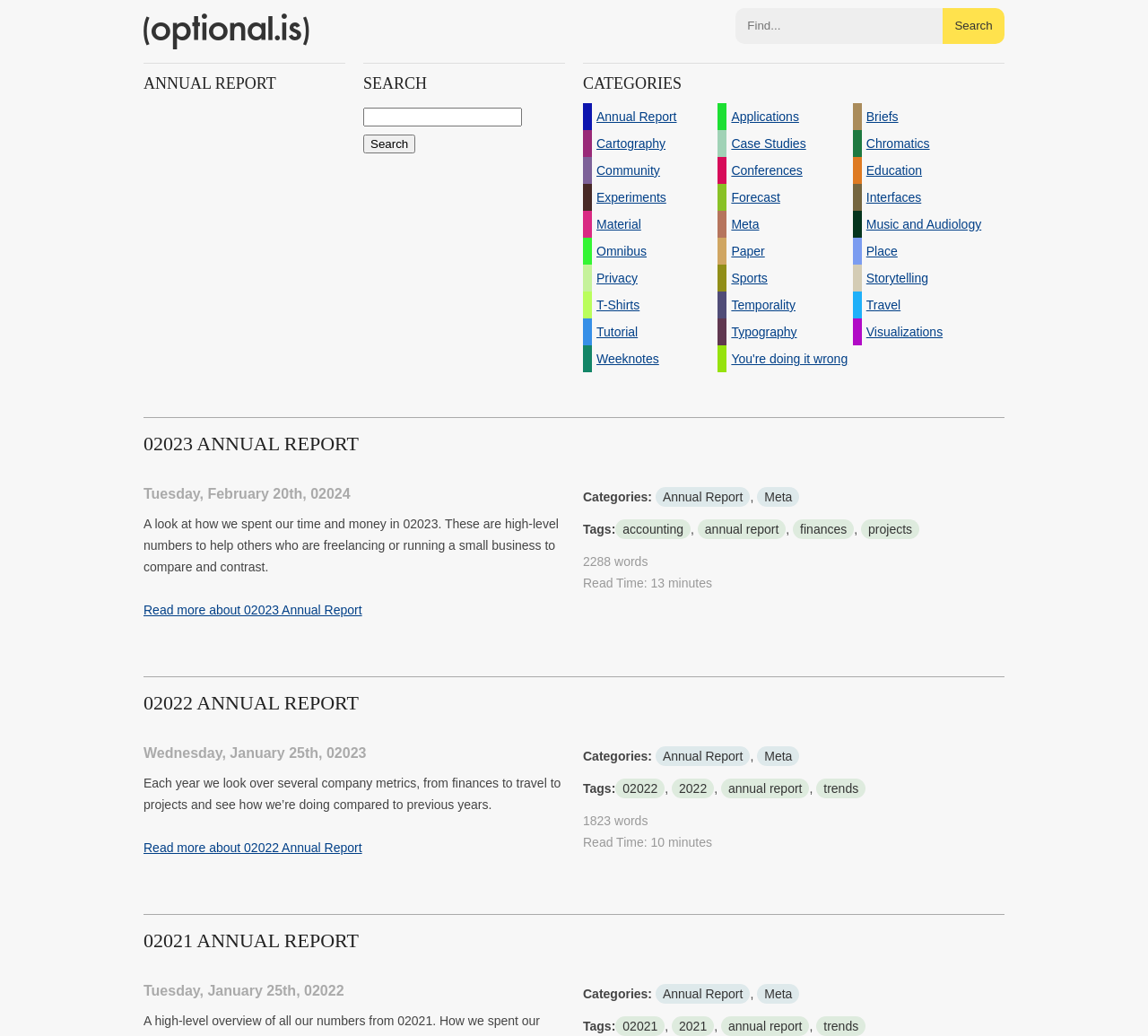What is the category of the 02023 Annual Report?
Using the image, give a concise answer in the form of a single word or short phrase.

Annual Report, Meta